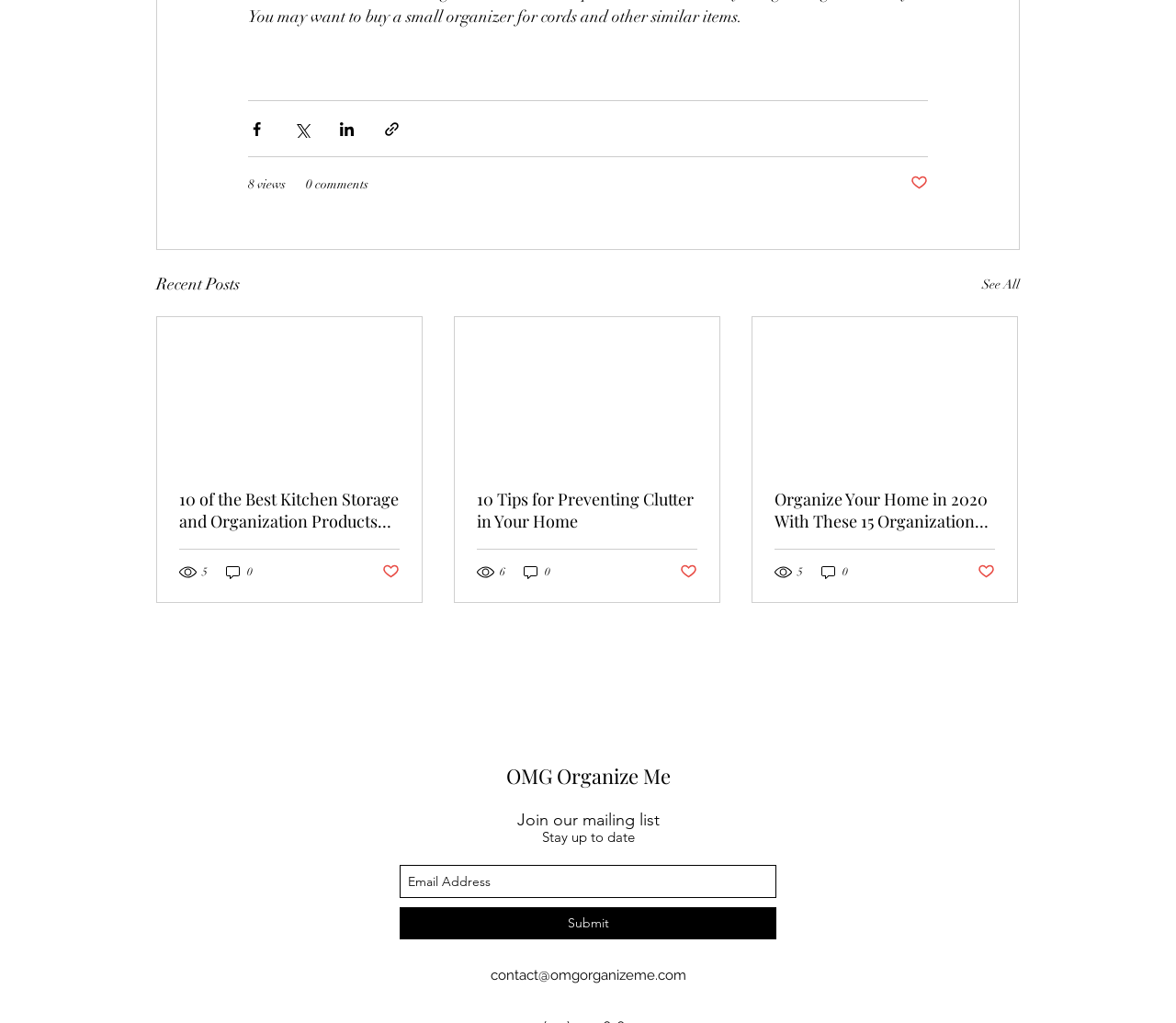Provide a one-word or brief phrase answer to the question:
How many views does the second article have?

6 views